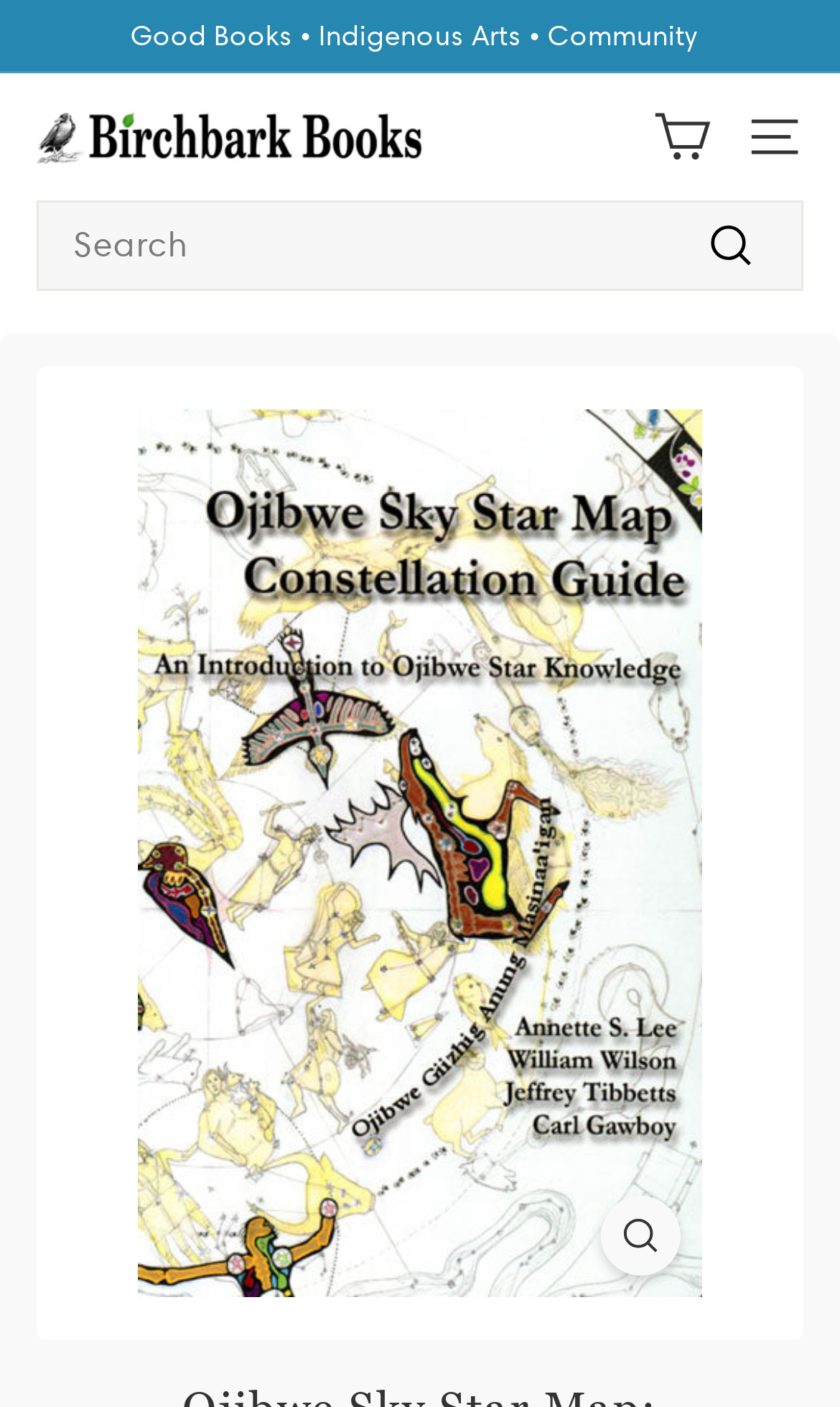What is the purpose of the button at the bottom-right corner?
Answer with a single word or short phrase according to what you see in the image.

Zoom